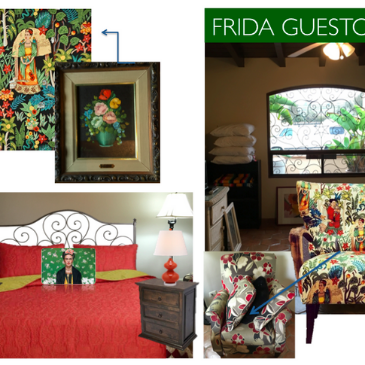Please provide a detailed answer to the question below based on the screenshot: 
What color is the bedspread?

The bedspread is red, which complements the whimsical patterns on the decorative pillows and adds to the room's vibrant atmosphere.